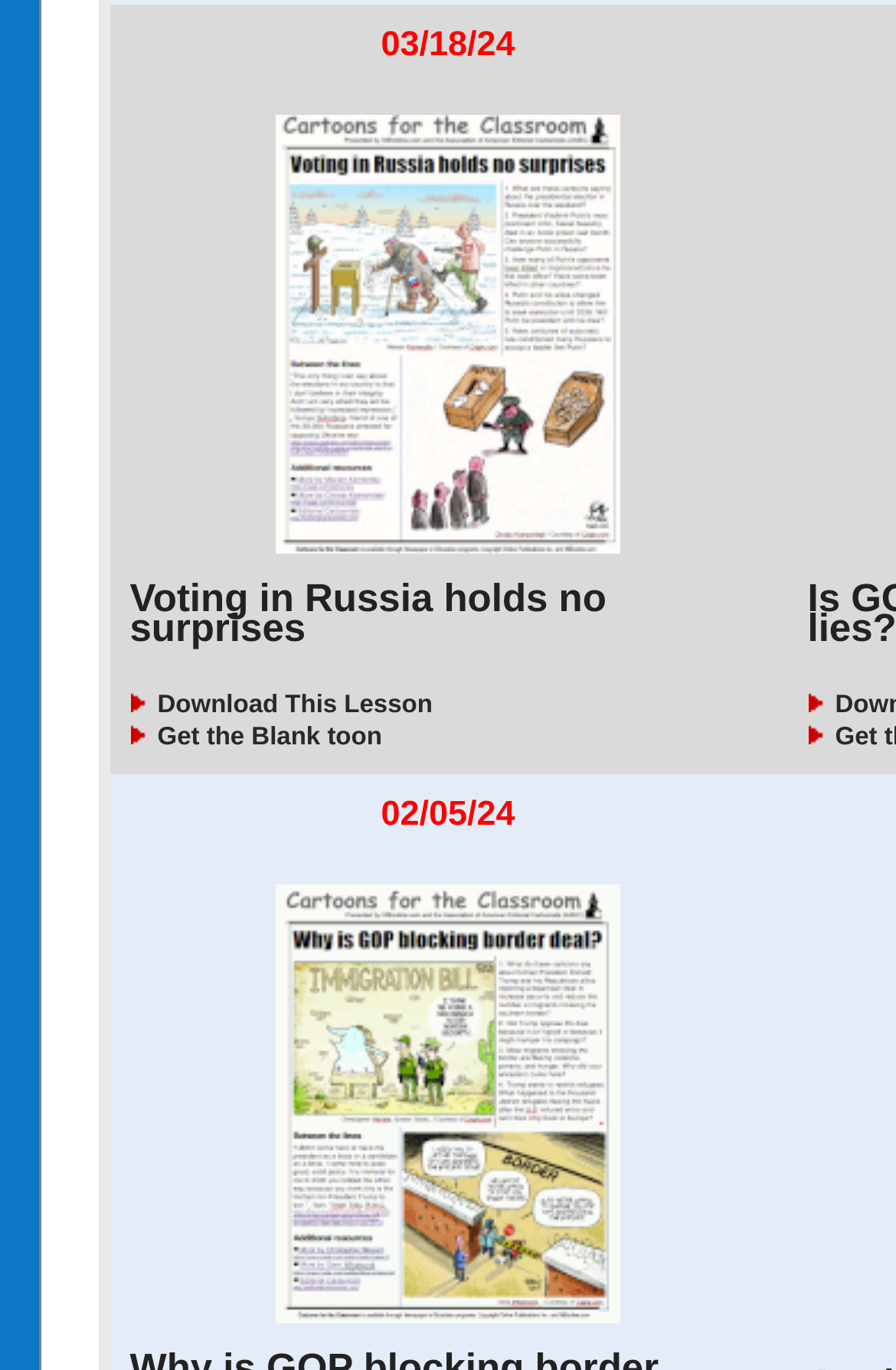Identify the bounding box coordinates for the UI element described as follows: Get the Blank toon. Use the format (top-left x, top-left y, bottom-right x, bottom-right y) and ensure all values are floating point numbers between 0 and 1.

[0.145, 0.861, 0.426, 0.881]